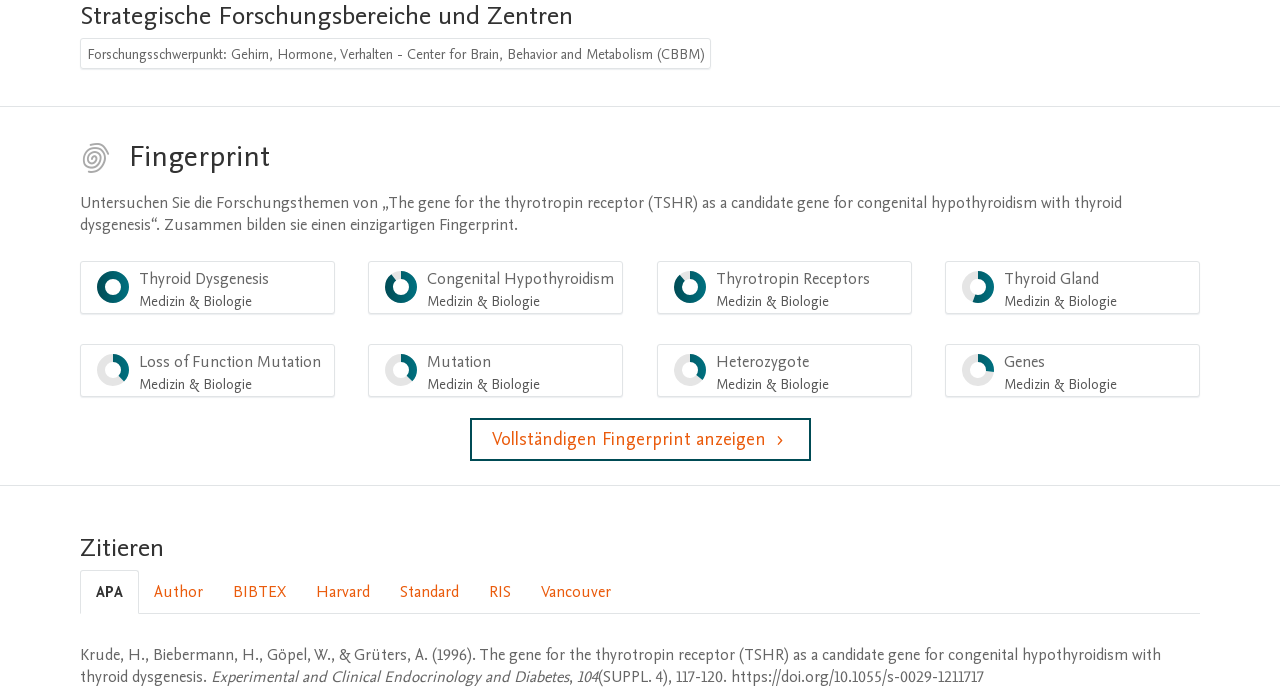How many citation styles are available?
Please provide a single word or phrase in response based on the screenshot.

7